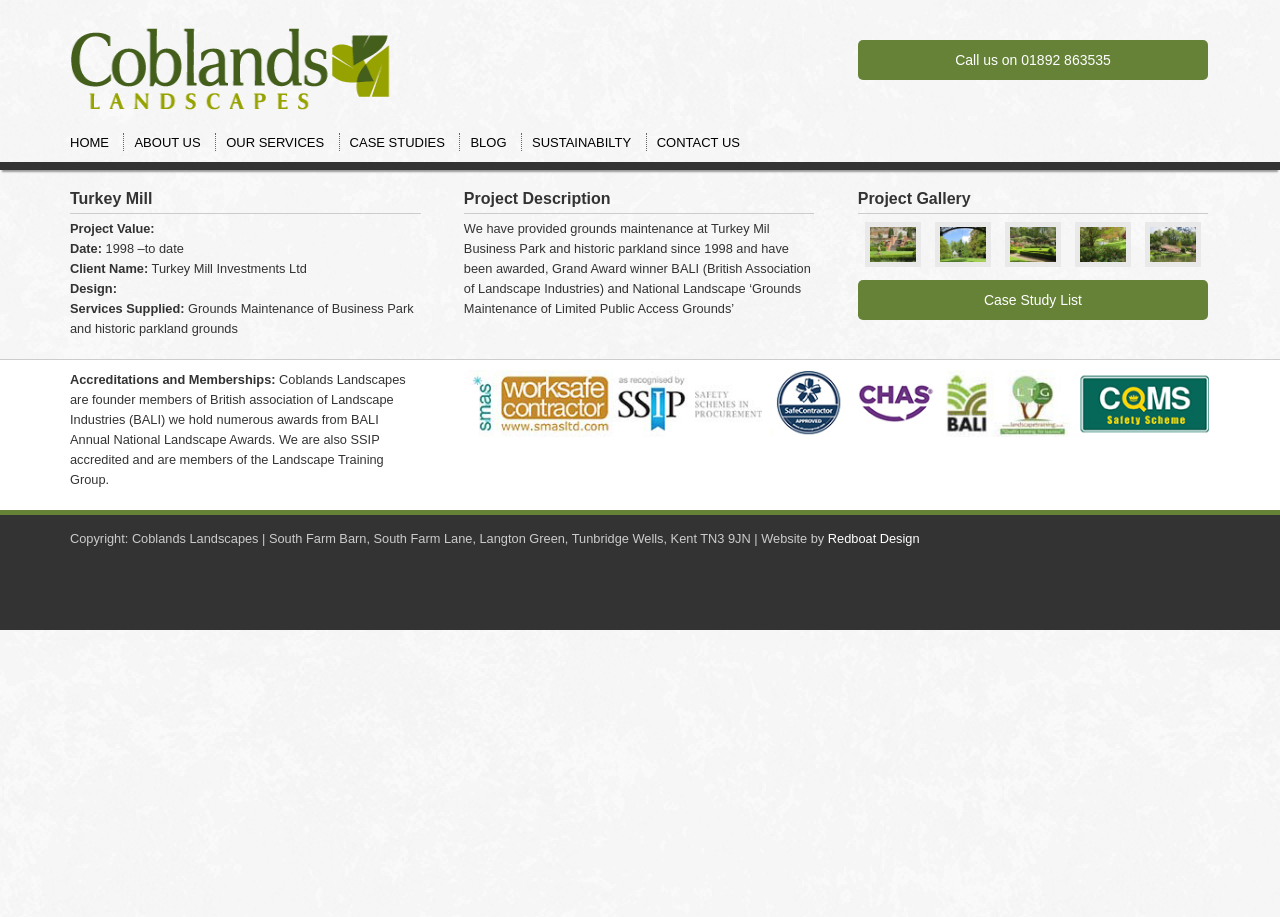Summarize the webpage with intricate details.

The webpage is about Turkey Mill, a project by Coblands Landscapes. At the top, there is a heading "Turkey Mill" followed by a brief description of the project, including its value, date, client name, design, and services supplied. 

Below the project description, there are several links to different sections of the website, including "HOME", "ABOUT US", "OUR SERVICES", "CASE STUDIES", "BLOG", "SUSTAINABILTY", and "CONTACT US". These links are aligned horizontally and take up the top half of the page.

On the left side of the page, there is a link to "Landscaping and Grounds Maintenance in Kent and East Sussex" accompanied by an image. Below this link, there is a call-to-action "Call us on 01892 863535".

The main content of the page is divided into three sections: "Project Description", "Project Gallery", and "Accreditations and Memberships". The "Project Description" section provides a detailed description of the project, including the services provided and awards received.

The "Project Gallery" section features five images, each with a link. These images are aligned horizontally and take up the right half of the page.

The "Accreditations and Memberships" section lists the company's accreditations and memberships, including its membership in the British Association of Landscape Industries (BALI) and its SSIP accreditation.

At the bottom of the page, there is a copyright notice and a link to the website designer, Redboat Design.